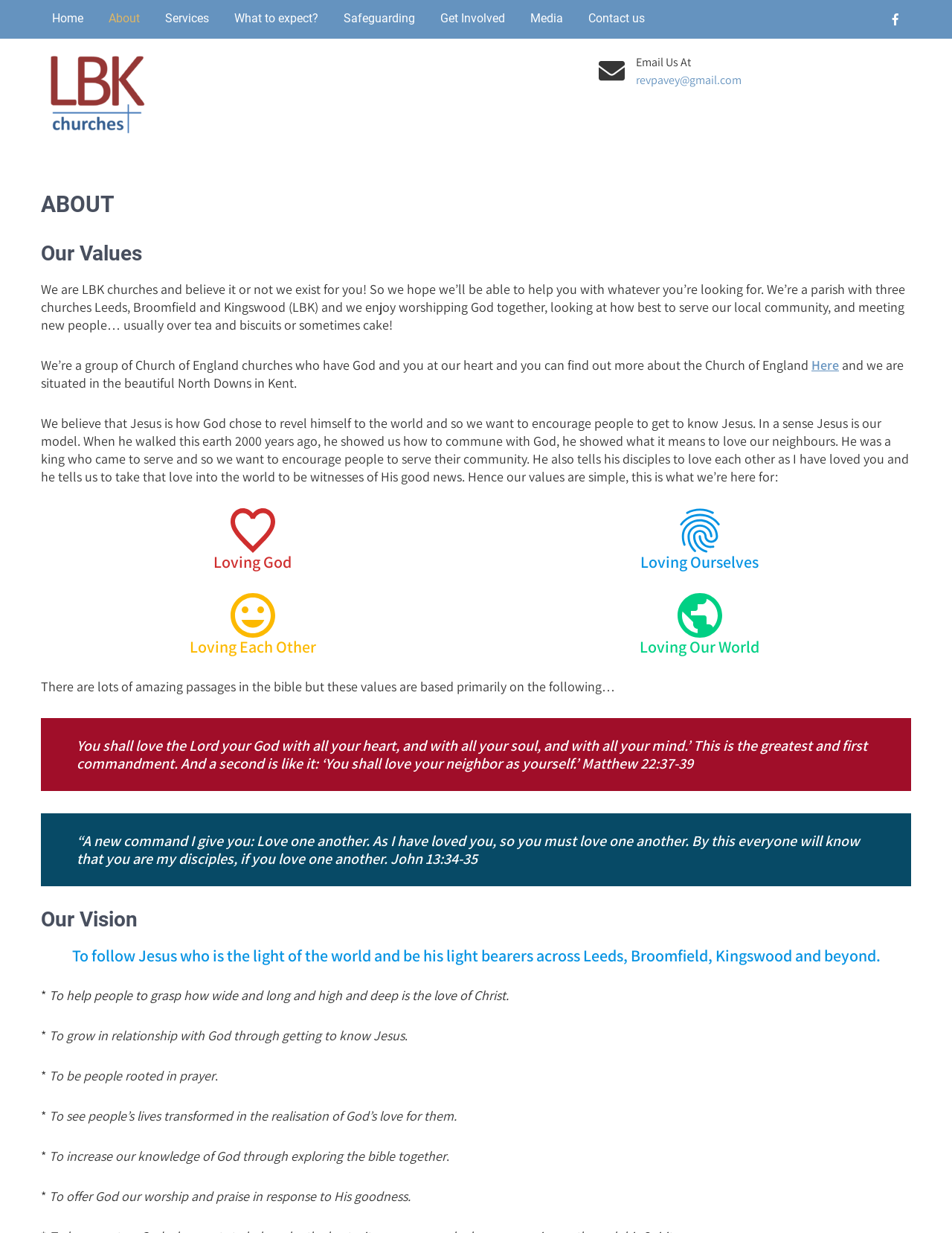Please find the bounding box coordinates of the element's region to be clicked to carry out this instruction: "Click the 'Here' link".

[0.852, 0.289, 0.881, 0.303]